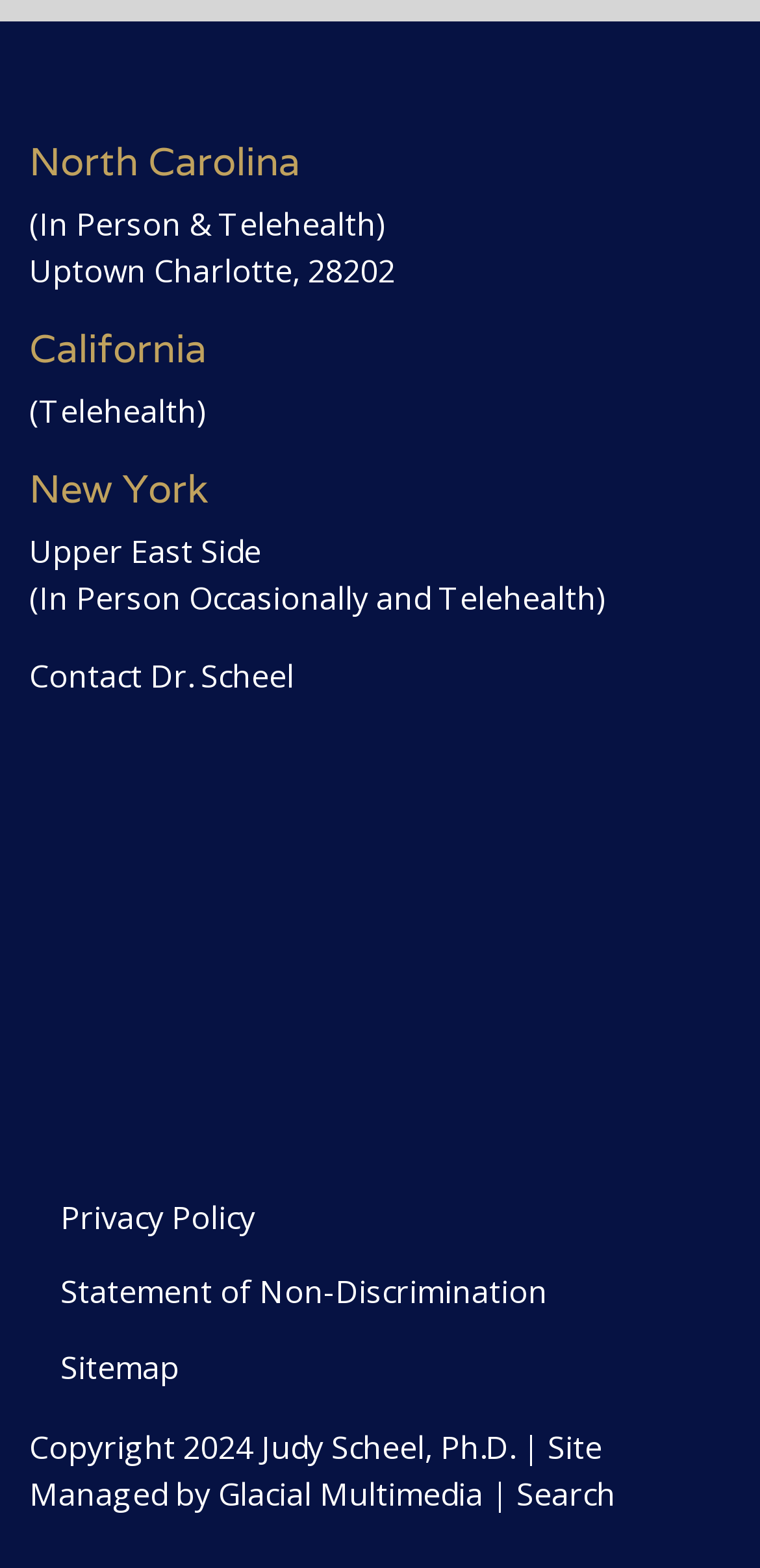What is the name of the company managing the website?
Provide a one-word or short-phrase answer based on the image.

Glacial Multimedia